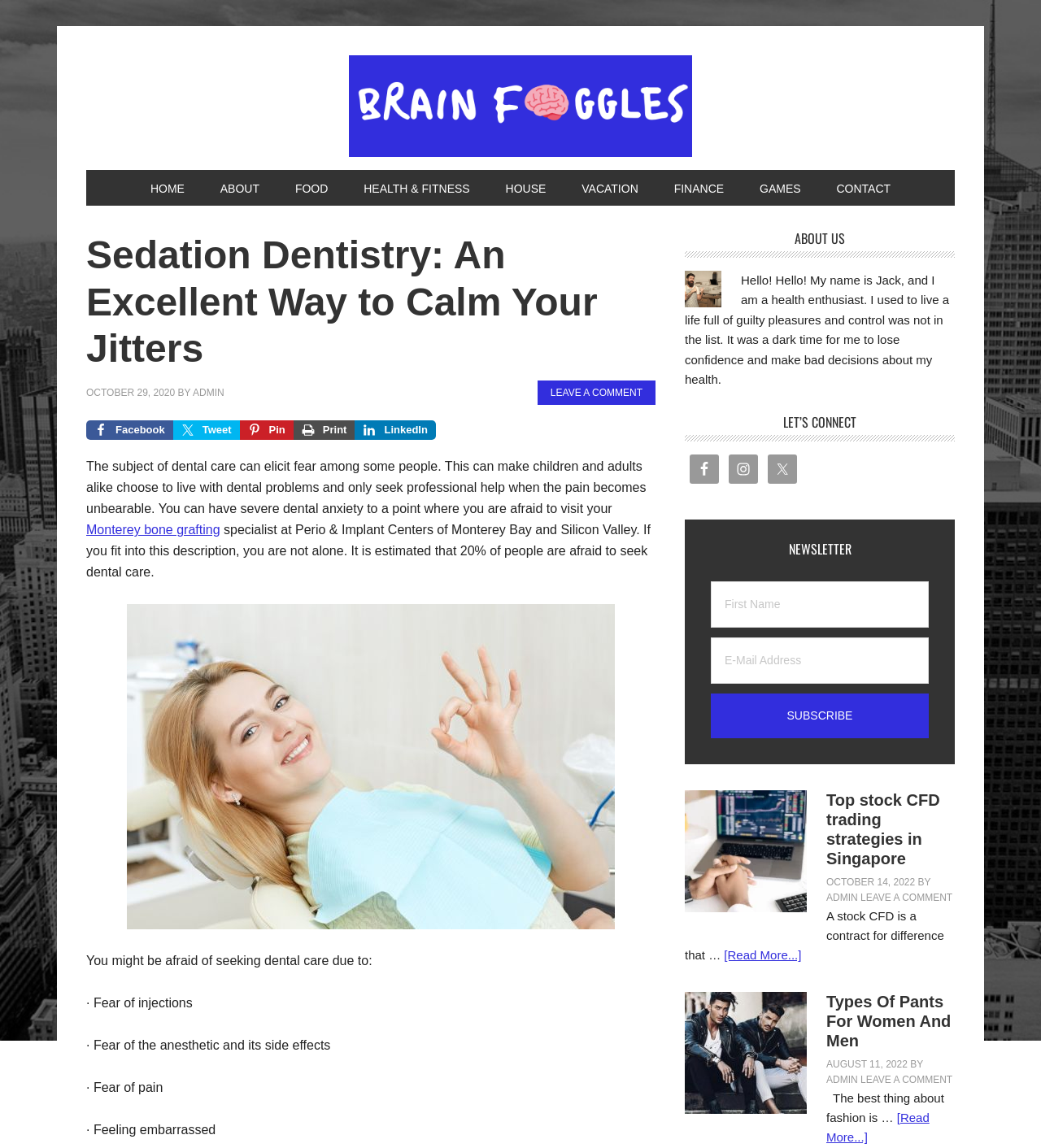Construct a thorough caption encompassing all aspects of the webpage.

This webpage is about Sedation Dentistry, with a focus on calming dental anxiety. At the top, there are four links to skip to different sections of the page: primary navigation, main content, primary sidebar, and footer. Below these links, there is a navigation menu with nine links: HOME, ABOUT, FOOD, HEALTH & FITNESS, HOUSE, VACATION, FINANCE, GAMES, and CONTACT.

The main content of the page is divided into two sections. The first section has a heading "Sedation Dentistry: An Excellent Way to Calm Your Jitters" and a subheading with the date "OCTOBER 29, 2020". Below this, there is a paragraph of text discussing dental anxiety and fear of seeking dental care. There are also several links to social media platforms, including Facebook, Tweet, Pin, Print, and LinkedIn, each with an accompanying image.

The second section of the main content has a heading "Primary Sidebar" and is divided into several subsections. The first subsection has a heading "ABOUT US" and a brief introduction to the author, Jack, who is a health enthusiast. Below this, there is a section titled "LET'S CONNECT" with links to Facebook, Instagram, and Twitter, each with an accompanying image.

The next subsection has a heading "NEWSLETTER" and a form to subscribe to a newsletter with fields for first name and email address. There is also a button to subscribe.

The final section of the page has two articles. The first article is titled "Top stock CFD trading strategies in Singapore" and has a heading, date, and author. The article discusses stock CFD trading strategies and has a link to read more. The second article is titled "Types Of Pants For Women And Men" and has a similar structure to the first article, with a heading, date, and author, and discusses different types of pants for women and men.